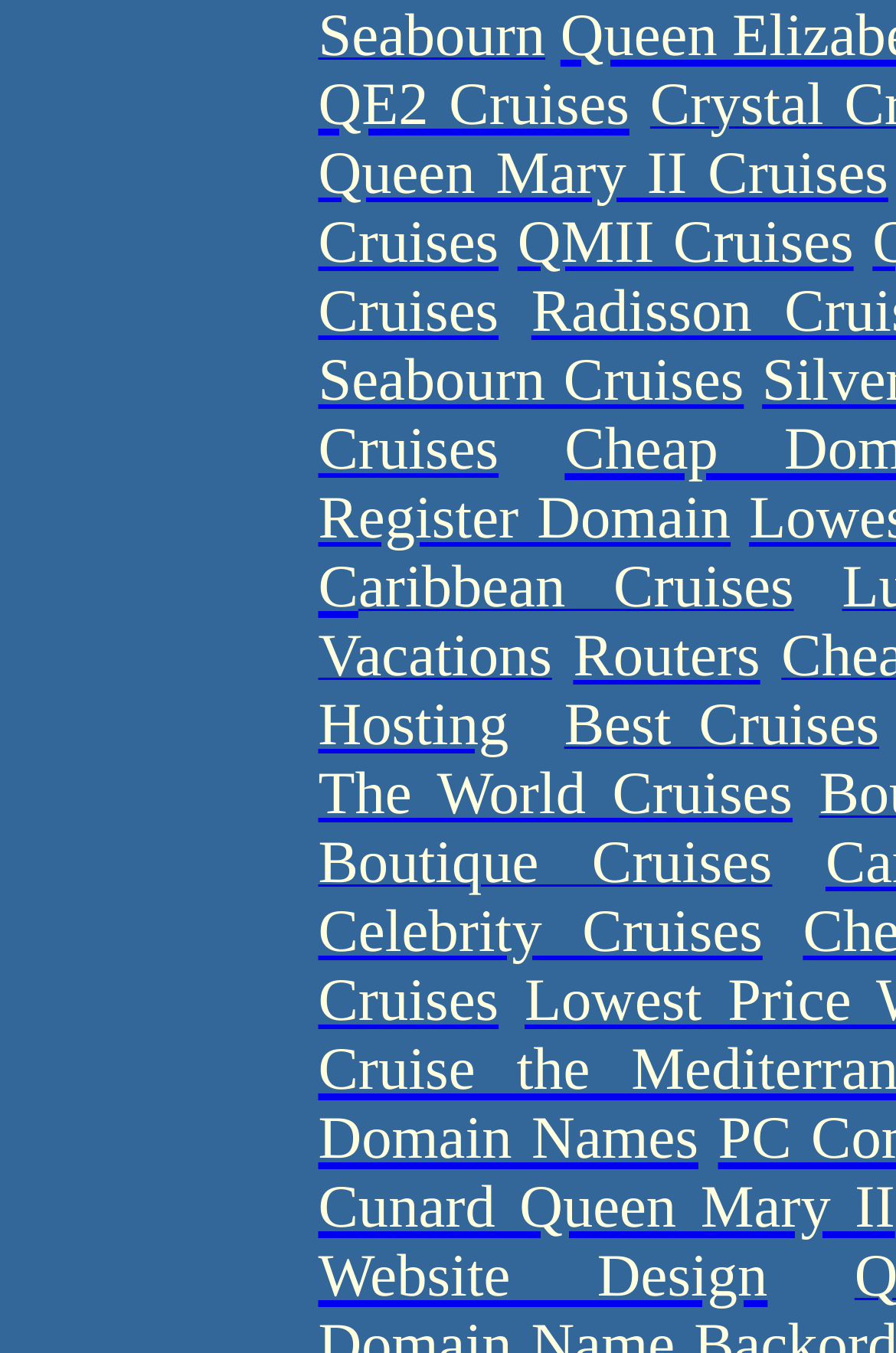How many cruise lines are listed?
Provide a comprehensive and detailed answer to the question.

By examining the links on the webpage, I count 7 distinct cruise lines mentioned, including Queen Mary II Cruises, QMII Cruises, Seabourn Cruises, Caribbean Cruises, Celebrity Cruises, Cunard Queen Mary II, and Boutique Cruises.